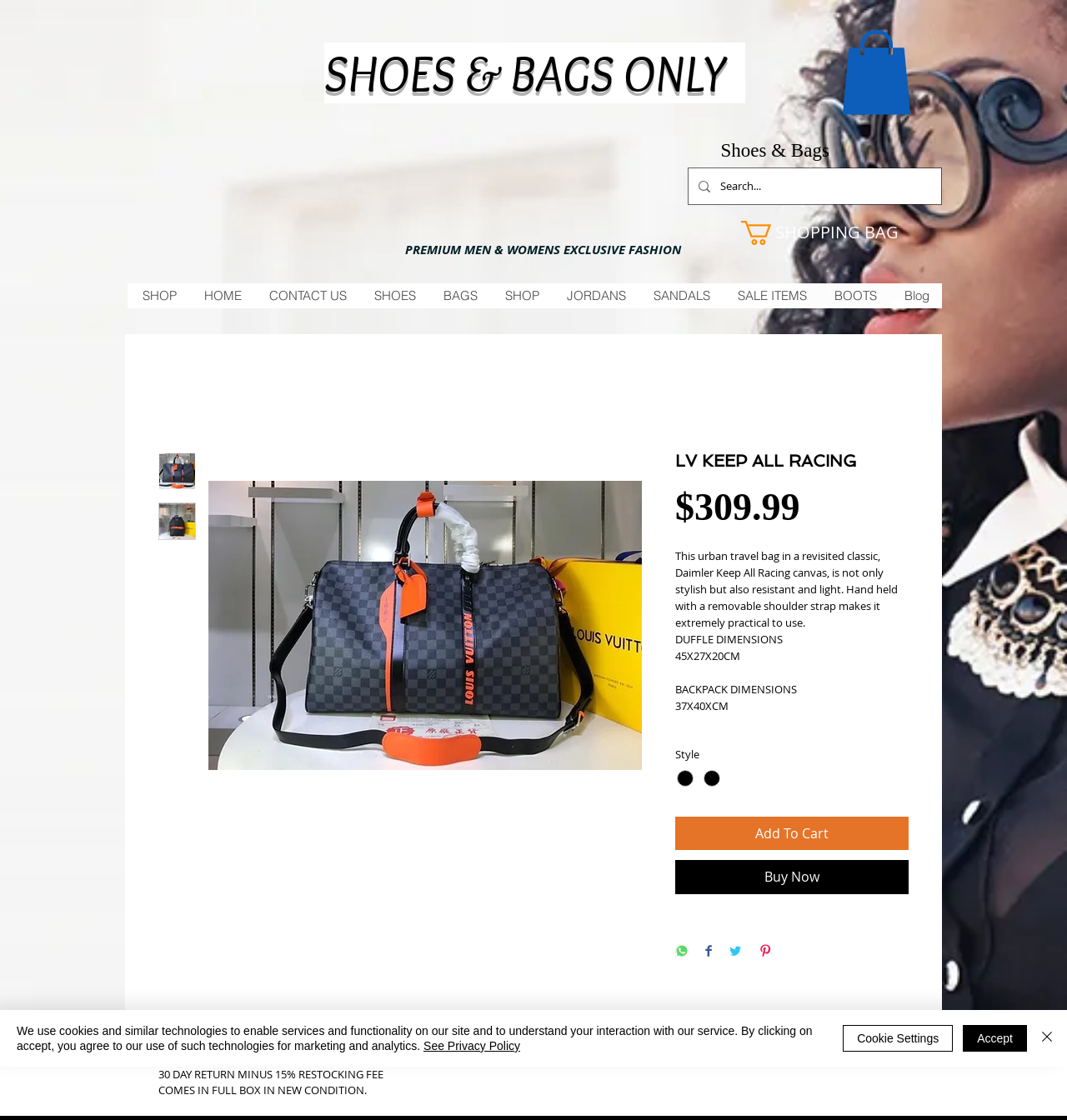Identify the bounding box coordinates of the clickable region required to complete the instruction: "View shopping bag". The coordinates should be given as four float numbers within the range of 0 and 1, i.e., [left, top, right, bottom].

[0.695, 0.197, 0.865, 0.219]